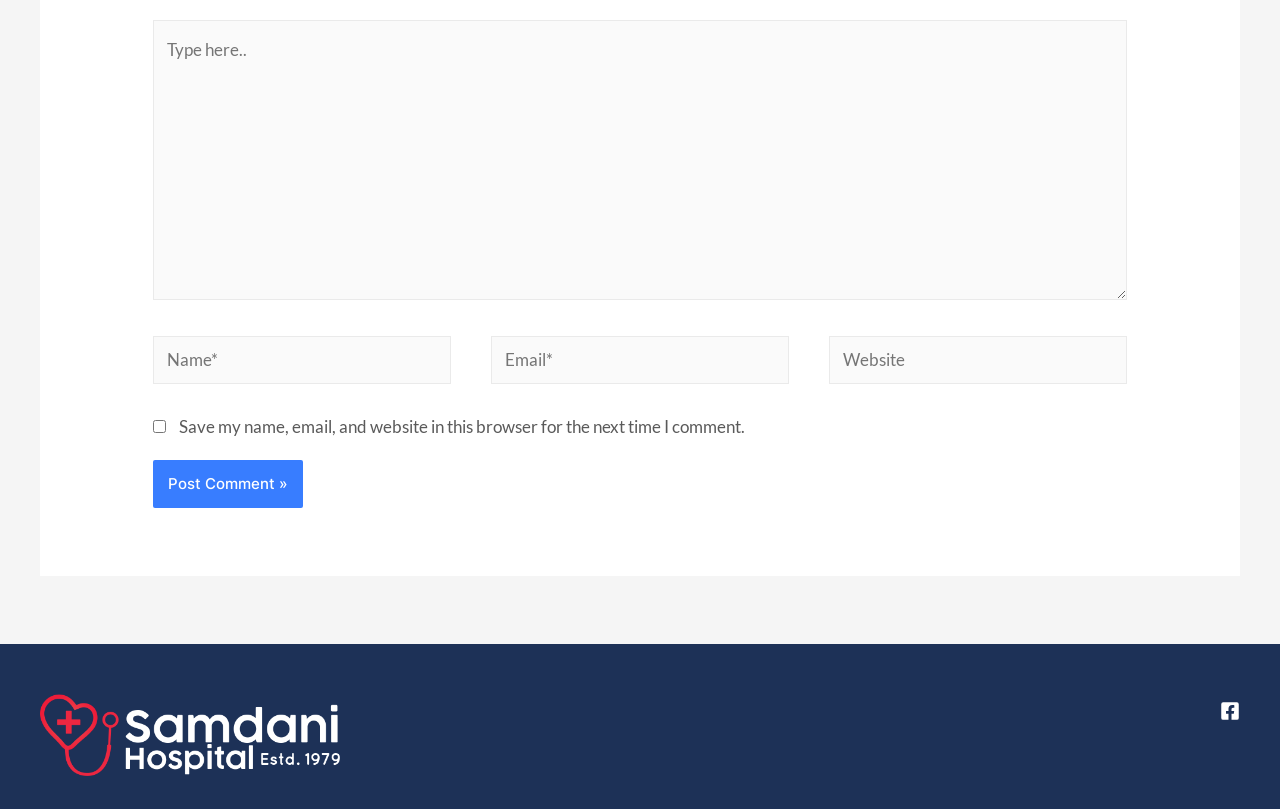Answer the question below with a single word or a brief phrase: 
Is the checkbox checked?

No